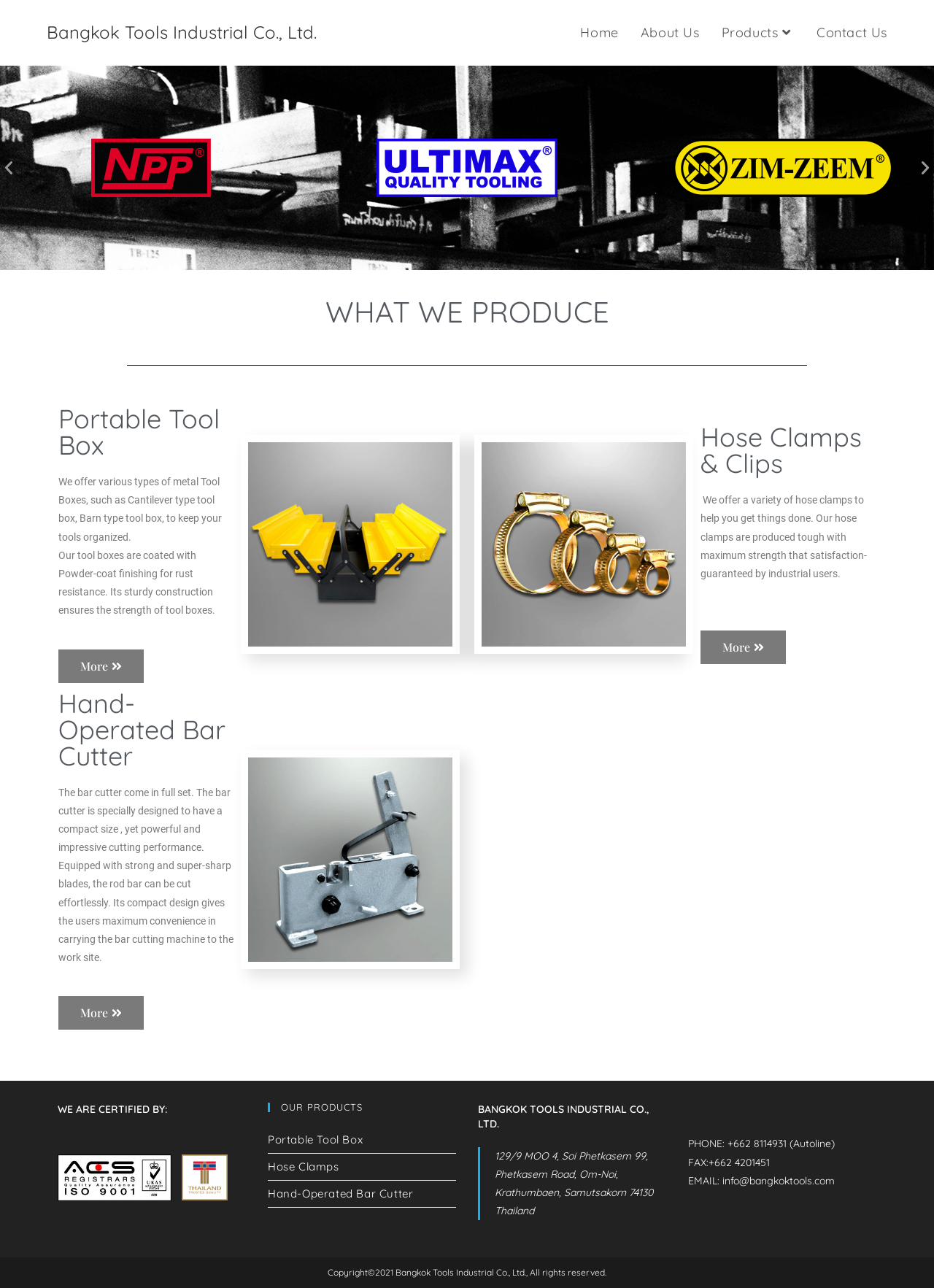Please provide the bounding box coordinates for the element that needs to be clicked to perform the following instruction: "Go to the 'About Us' page". The coordinates should be given as four float numbers between 0 and 1, i.e., [left, top, right, bottom].

[0.674, 0.0, 0.761, 0.051]